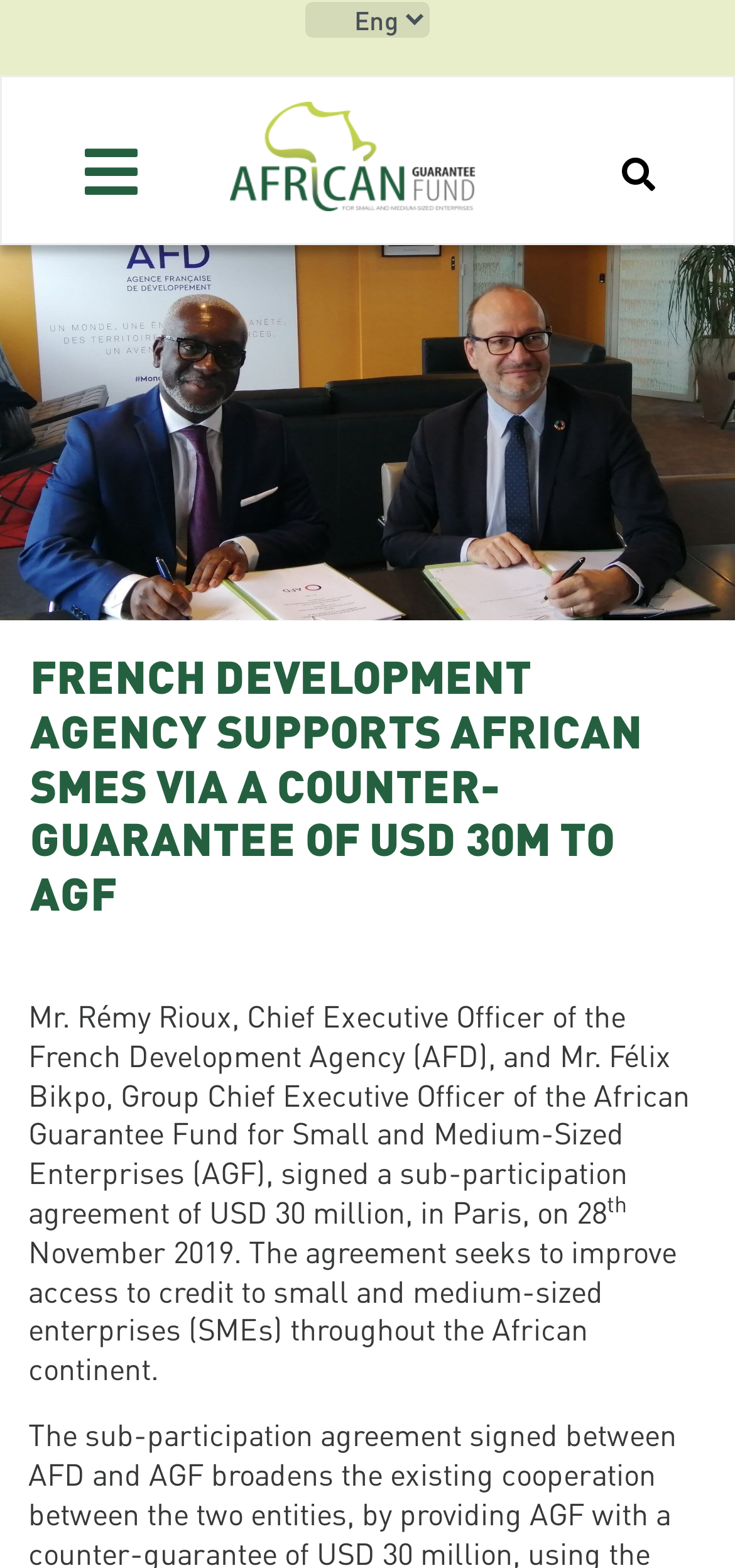Based on the image, provide a detailed response to the question:
What is the date of the agreement signing?

The agreement was signed on 28 November 2019, as stated in the article, in Paris, between the French Development Agency (AFD) and the African Guarantee Fund for Small and Medium-Sized Enterprises (AGF).